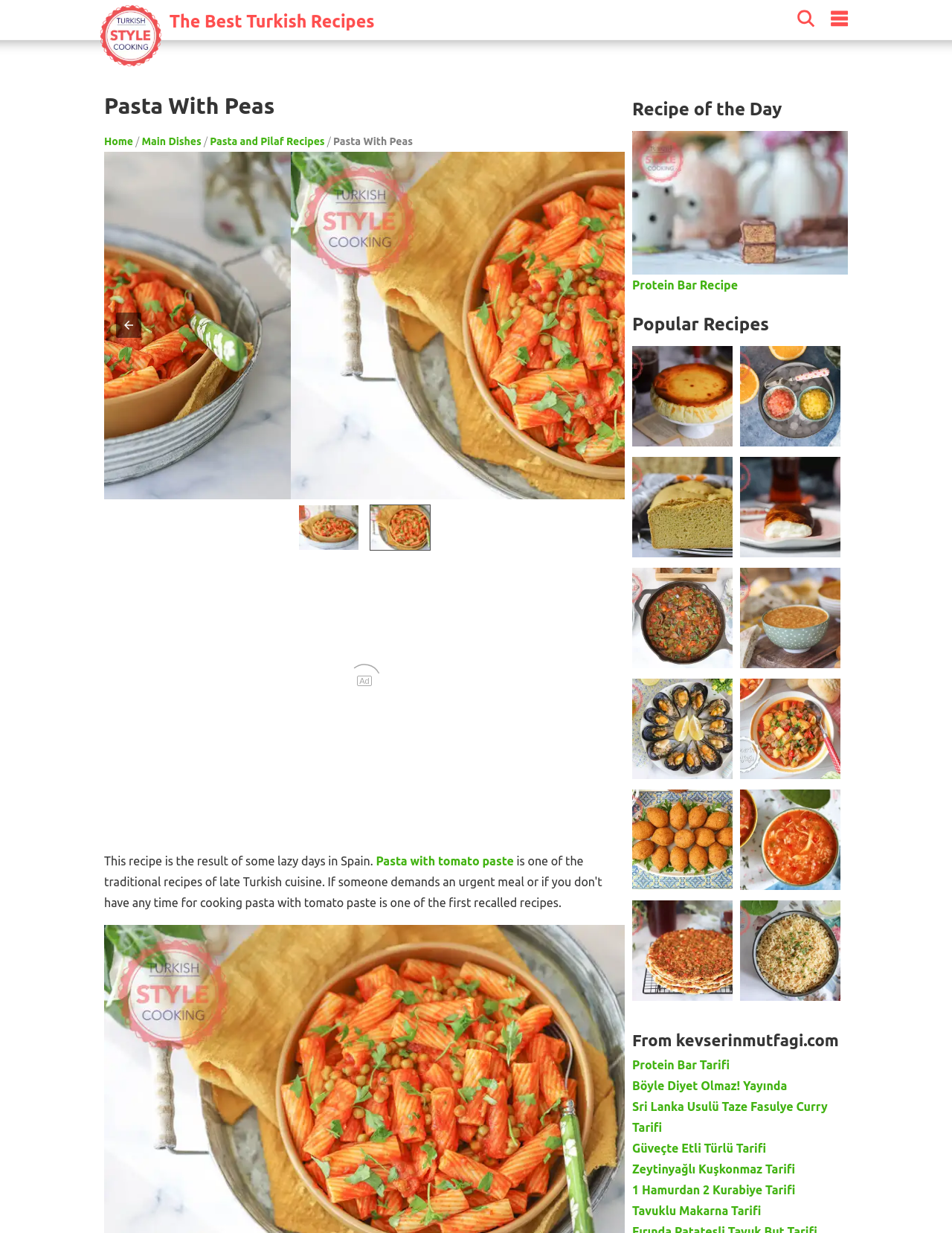Please determine the bounding box coordinates of the element's region to click for the following instruction: "View the 'Pasta with tomato paste' recipe".

[0.395, 0.693, 0.54, 0.703]